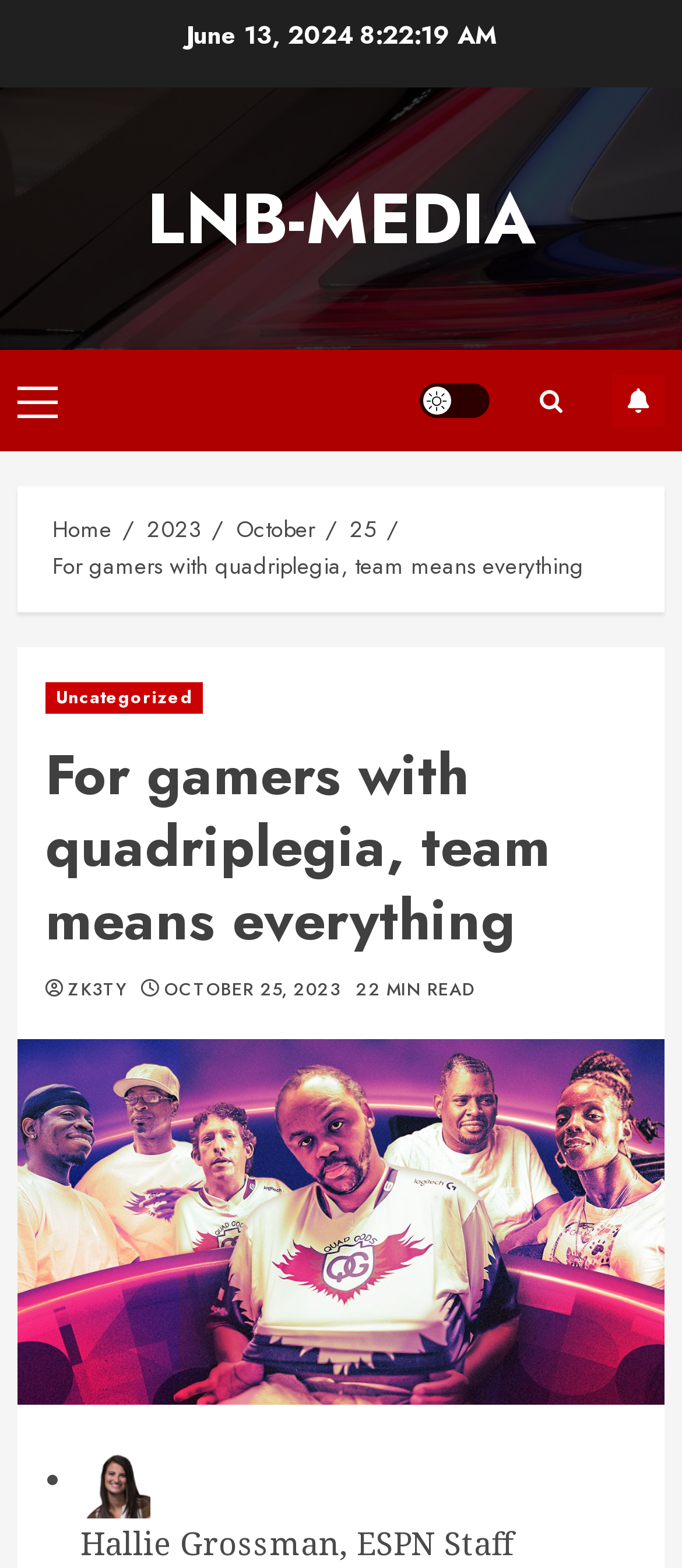Specify the bounding box coordinates (top-left x, top-left y, bottom-right x, bottom-right y) of the UI element in the screenshot that matches this description: October 25, 2023

[0.241, 0.624, 0.5, 0.64]